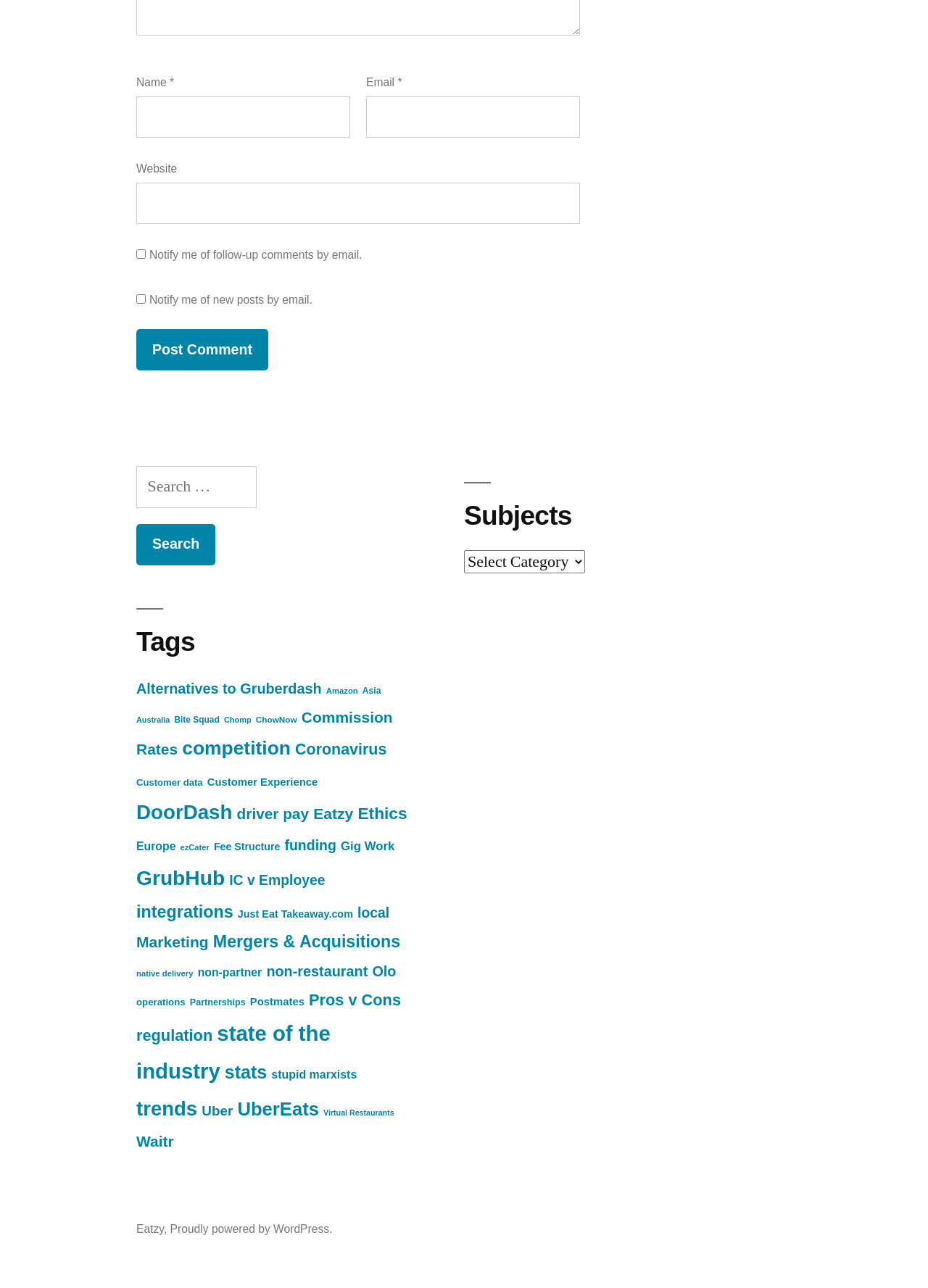What is the purpose of this webpage?
Provide a comprehensive and detailed answer to the question.

Based on the webpage structure and elements, it appears to be a commenting system where users can leave comments and engage in discussions. The presence of text boxes, checkboxes, and a 'Post Comment' button suggests that users can input their comments and submit them.